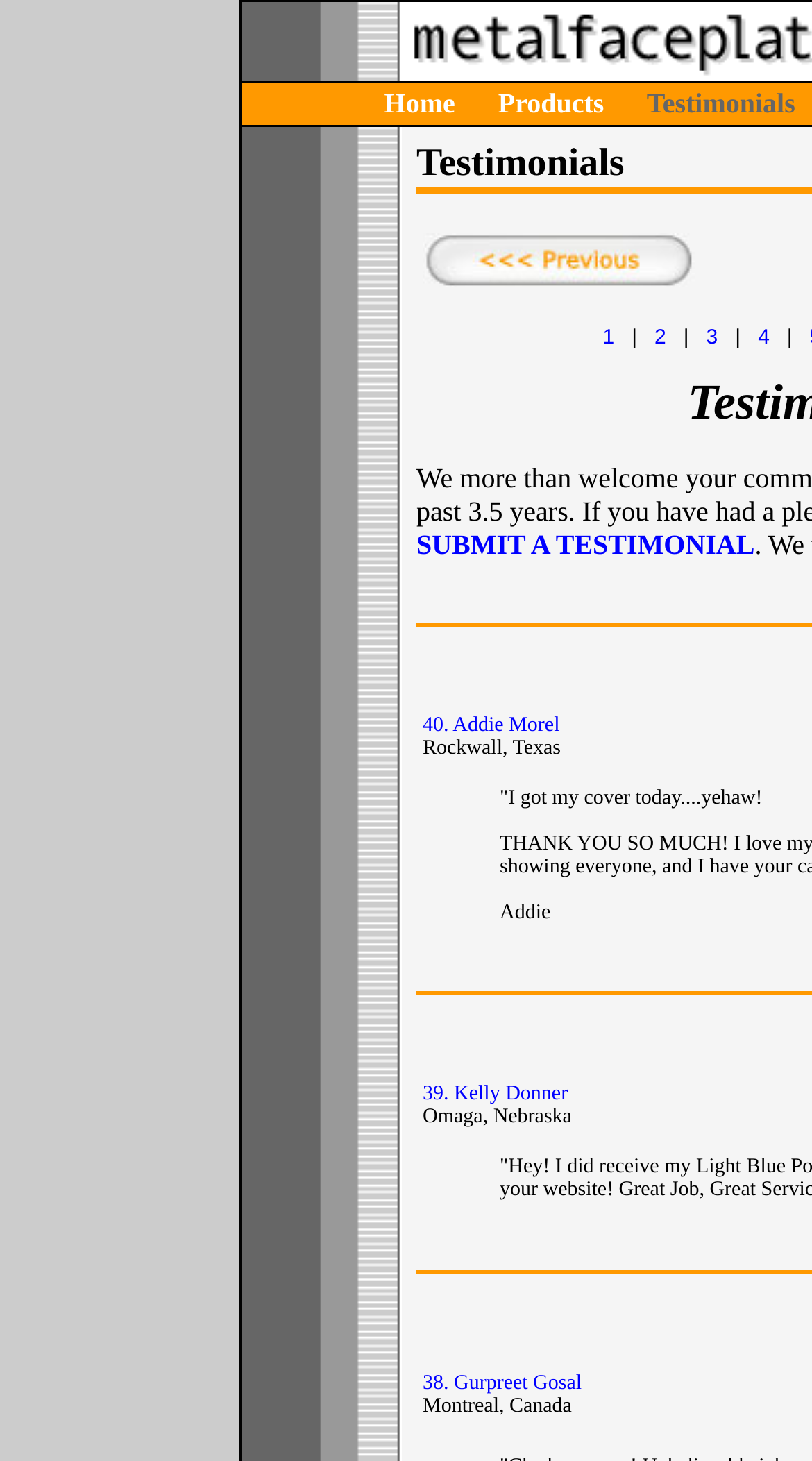What is the location of the first testimonial?
From the screenshot, provide a brief answer in one word or phrase.

Rockwall, Texas